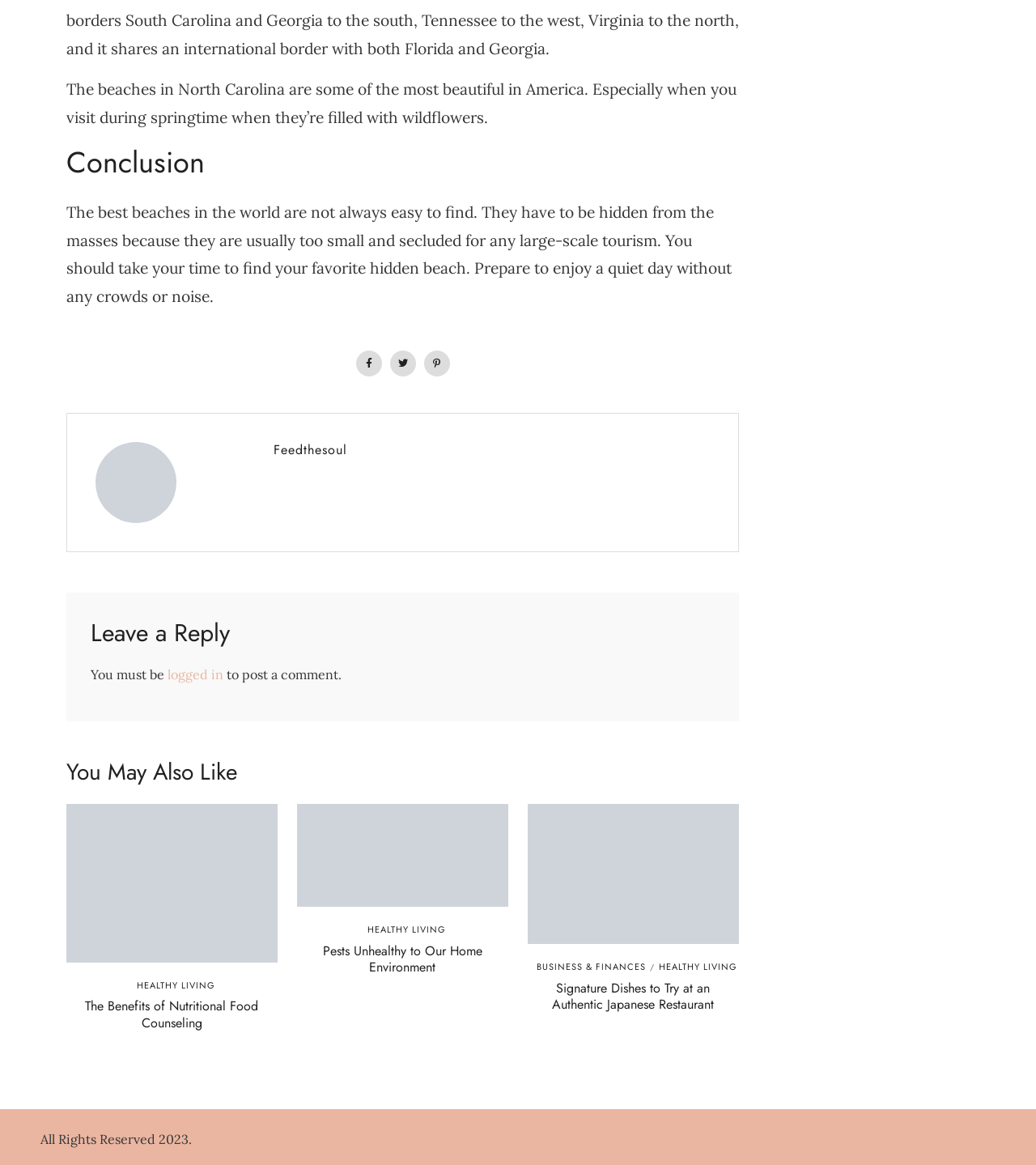What is the category of the second article?
Refer to the image and answer the question using a single word or phrase.

HEALTHY LIVING